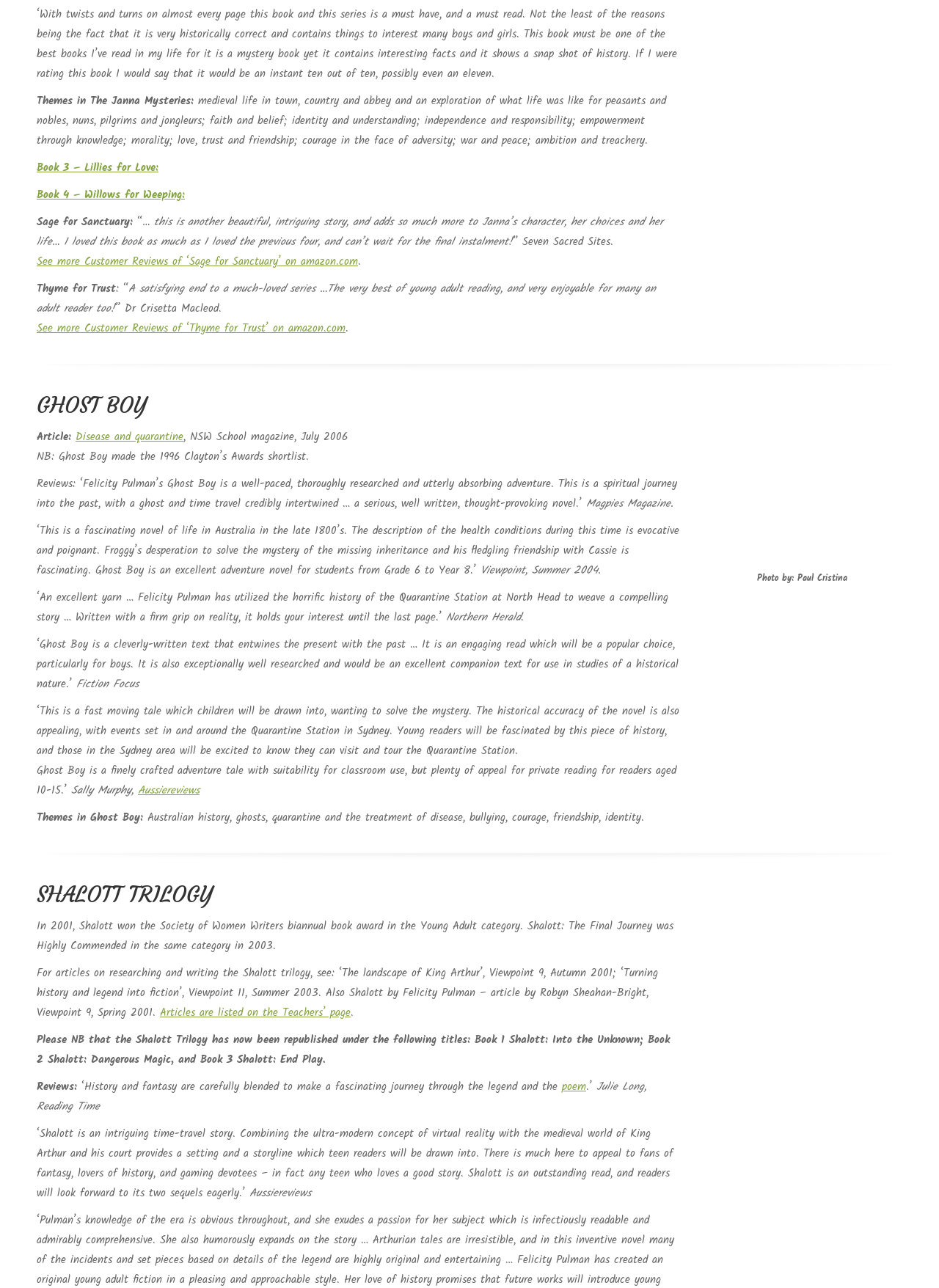Please provide a comprehensive answer to the question below using the information from the image: What is the name of the author of the book series?

The name of the author of the book series is 'Felicity Pulman' which is inferred from the text 'Felicity Pulman’s Ghost Boy is a well-paced, thoroughly researched and utterly absorbing adventure'.